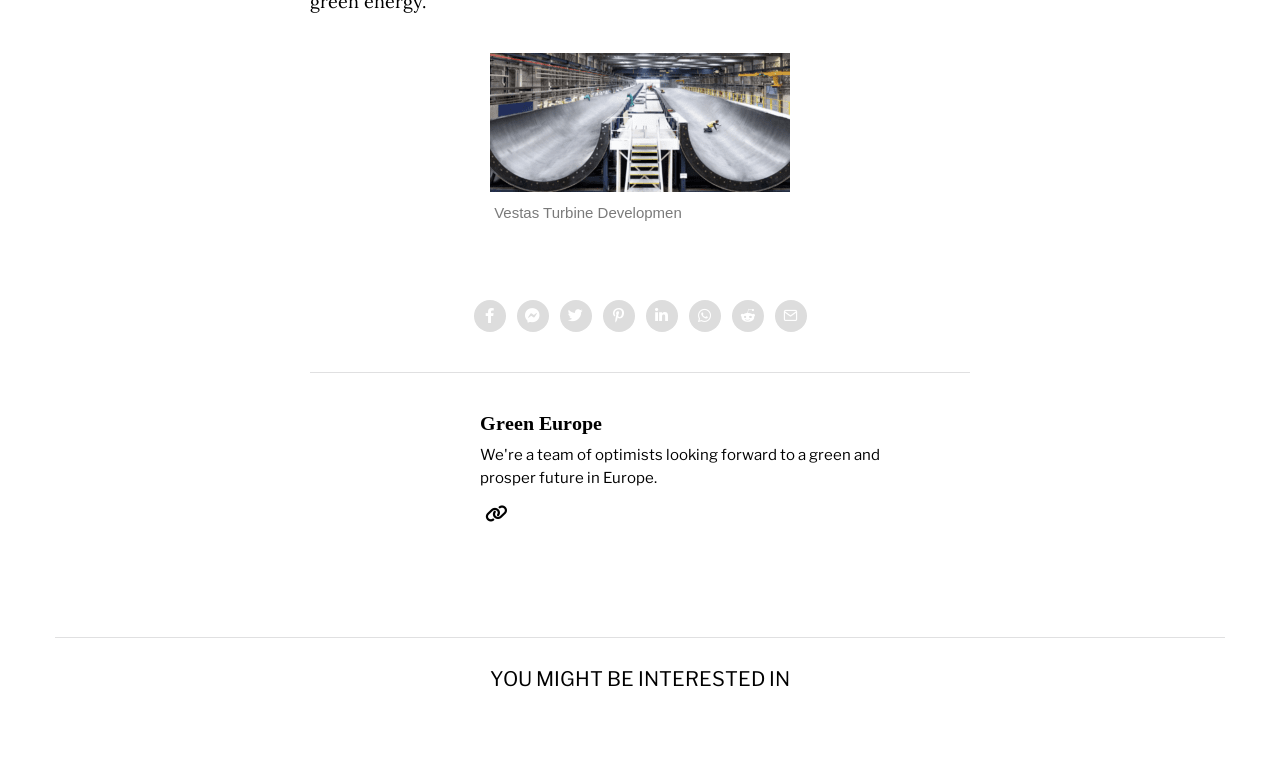Please find the bounding box coordinates of the element that you should click to achieve the following instruction: "Click on the 'Contacts' link". The coordinates should be presented as four float numbers between 0 and 1: [left, top, right, bottom].

None